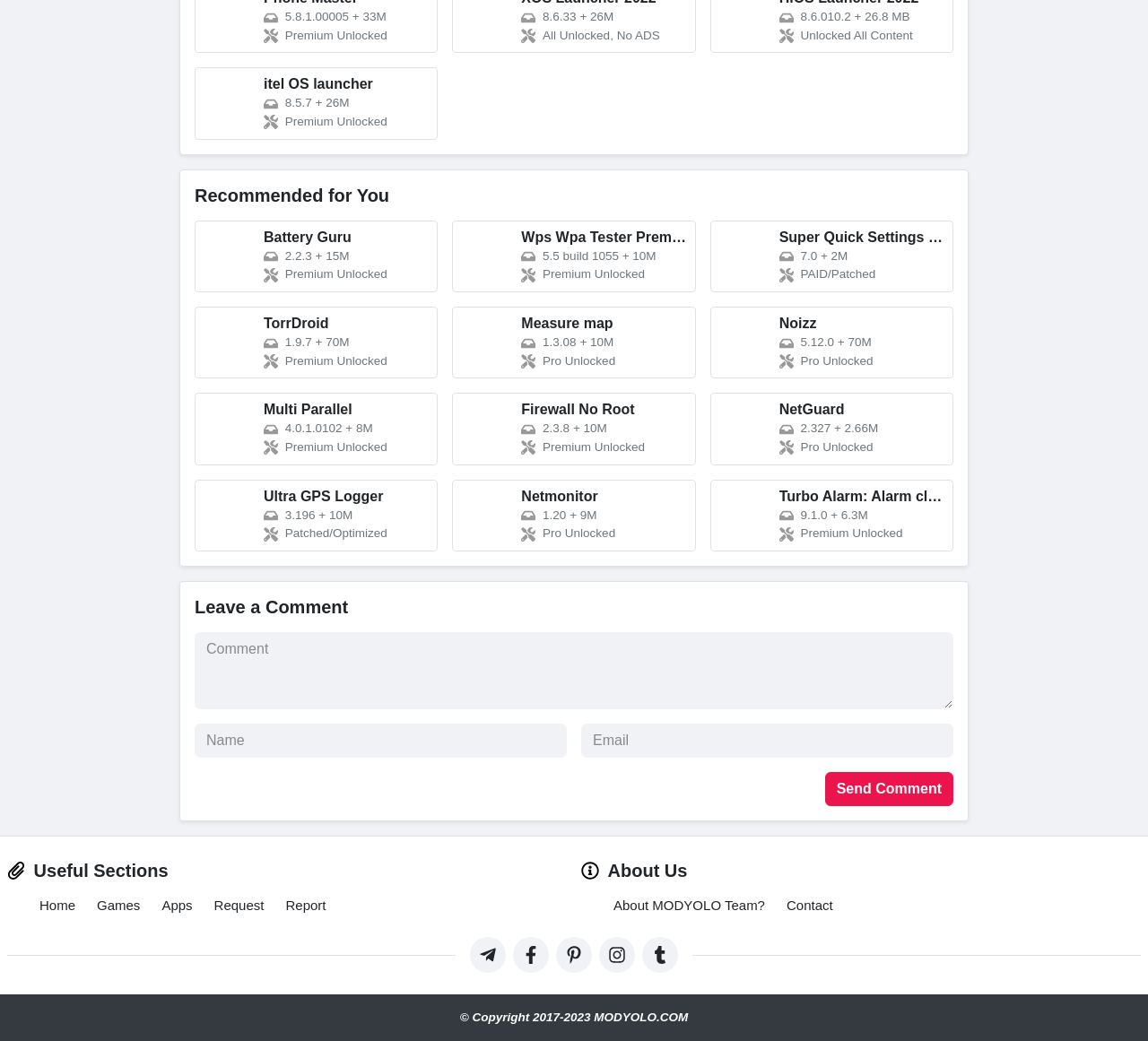Return the bounding box coordinates of the UI element that corresponds to this description: "name="comment" placeholder="Comment"". The coordinates must be given as four float numbers in the range of 0 and 1, [left, top, right, bottom].

[0.17, 0.607, 0.83, 0.681]